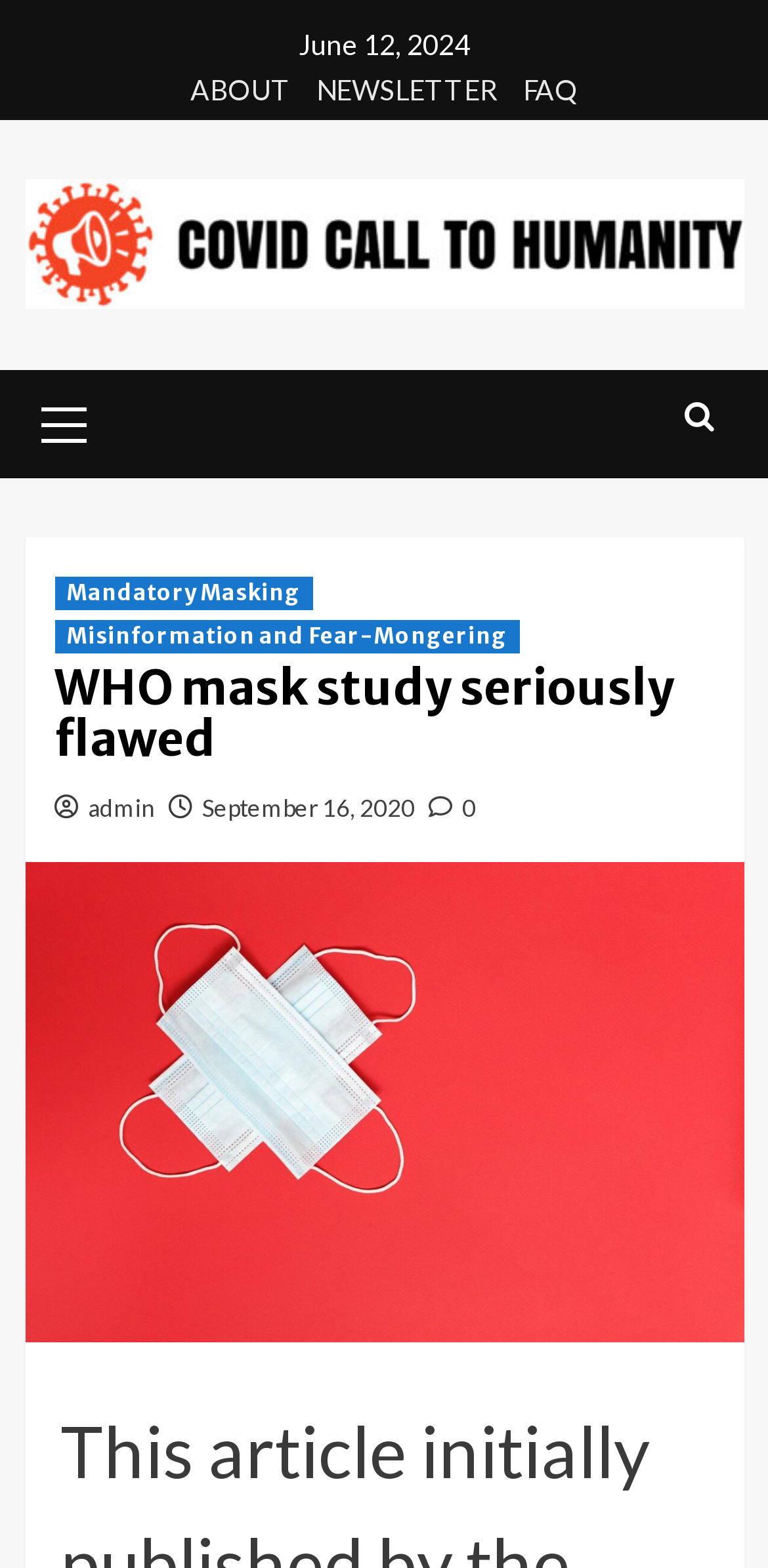Use one word or a short phrase to answer the question provided: 
What is the topic of the article?

WHO mask study